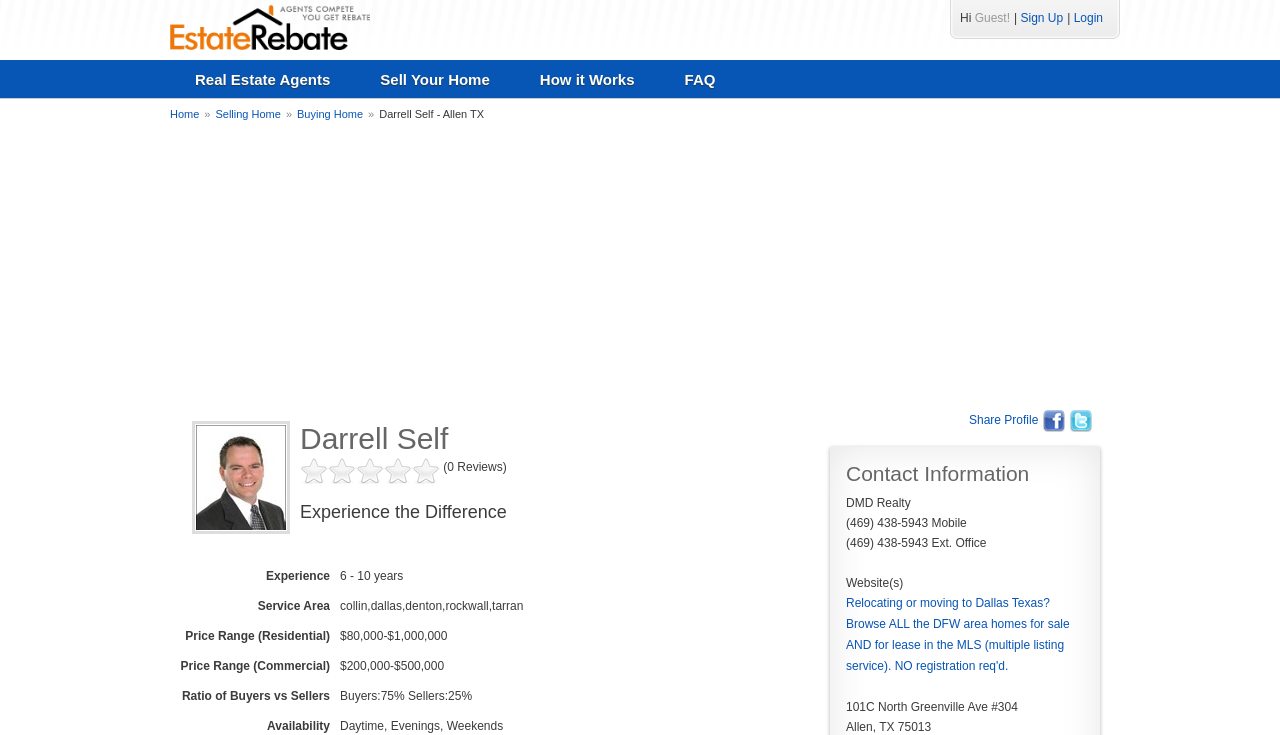Please identify the bounding box coordinates of the element on the webpage that should be clicked to follow this instruction: "View 'Real Estate Agents'". The bounding box coordinates should be given as four float numbers between 0 and 1, formatted as [left, top, right, bottom].

[0.141, 0.089, 0.269, 0.127]